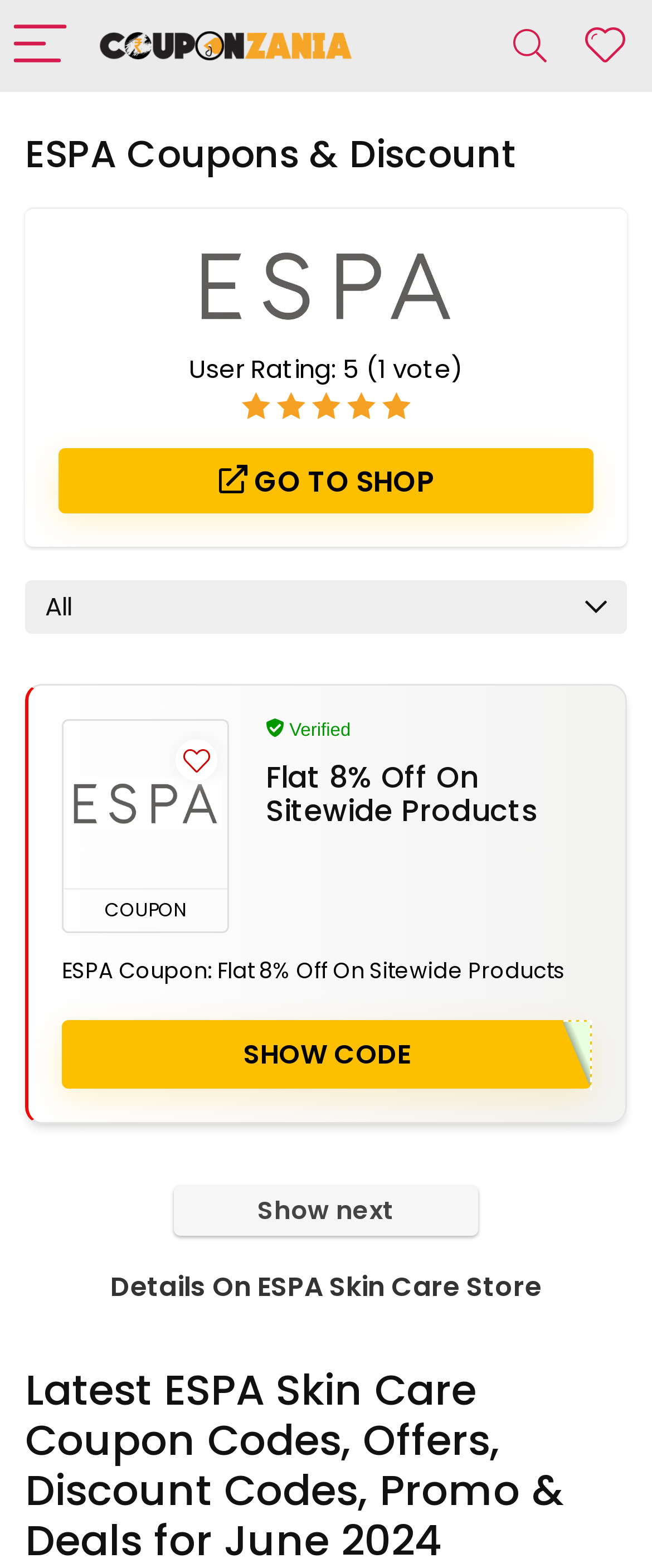Elaborate on the different components and information displayed on the webpage.

This webpage is about ESPA coupons and discount codes. At the top left corner, there is a menu button and an image. Next to the menu button, there is a CouponZania logo. On the top right corner, there is a search button and a wishlist link. 

Below the top navigation, there is a heading that reads "ESPA Coupons & Discount" and an image of the ESPA logo. Underneath the heading, there is a user rating section with a rating of 5 out of 5, indicated by the text "5" and a vote count in parentheses. 

To the right of the user rating section, there is a "GO TO SHOP" link with an arrow icon. Below this link, there are several coupon sections. The first section has a heading that reads "Flat 8% Off On Sitewide Products" and an image. Below the heading, there is a "COUPON" label, a "Verified" label, and a link to the coupon. 

Underneath the first coupon section, there is a static text that reads "ESPA Coupon: Flat 8% Off On Sitewide Products". Below this text, there is a "SHOW CODE" button. Further down, there is a "Show next" button and a section that provides details on the ESPA skin care store. 

At the very bottom of the page, there is a heading that lists the latest ESPA skin care coupon codes, offers, discount codes, promo, and deals for June 2024.